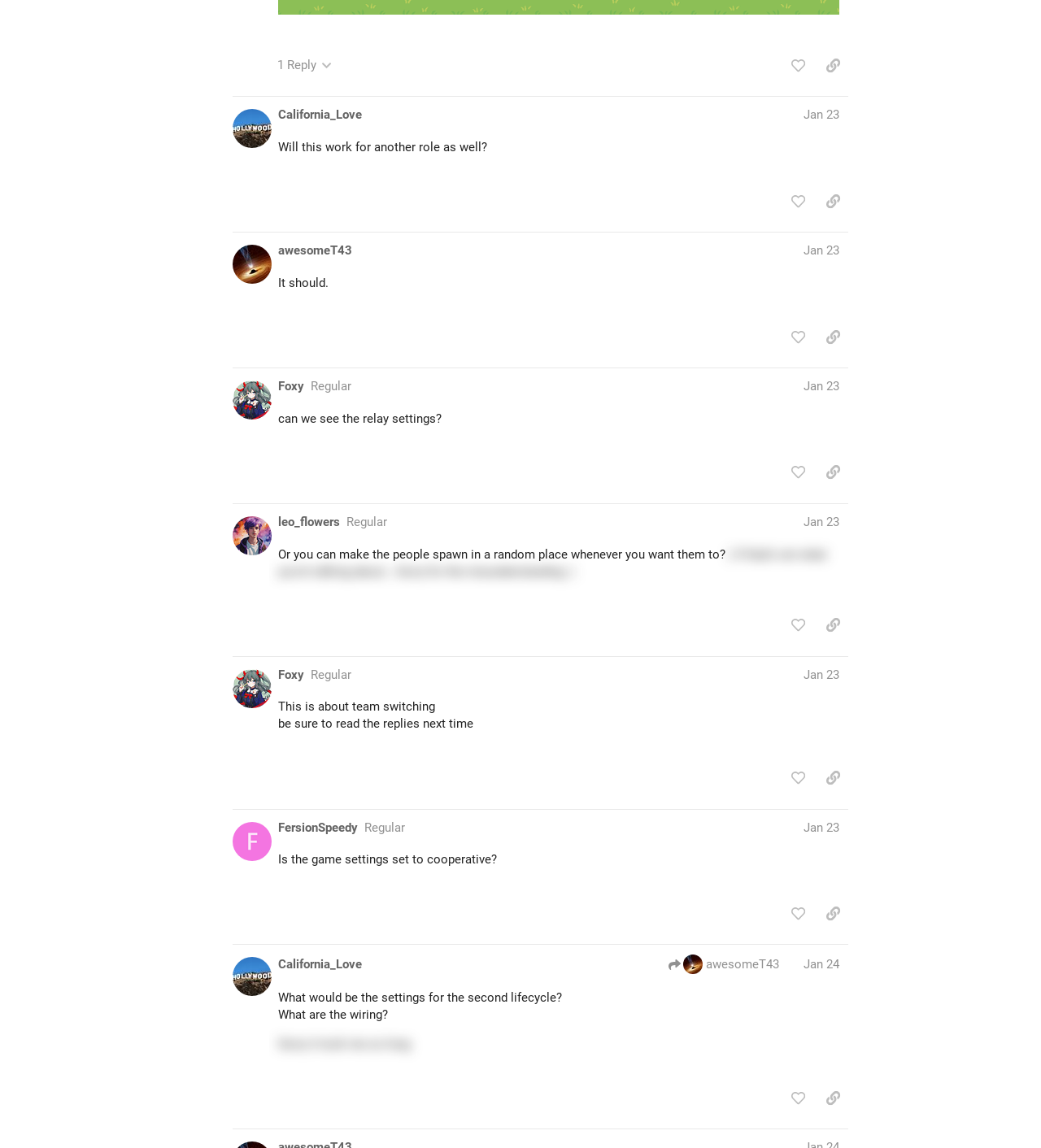Please find the bounding box for the following UI element description. Provide the coordinates in (top-left x, top-left y, bottom-right x, bottom-right y) format, with values between 0 and 1: Jan 23

[0.772, 0.094, 0.806, 0.106]